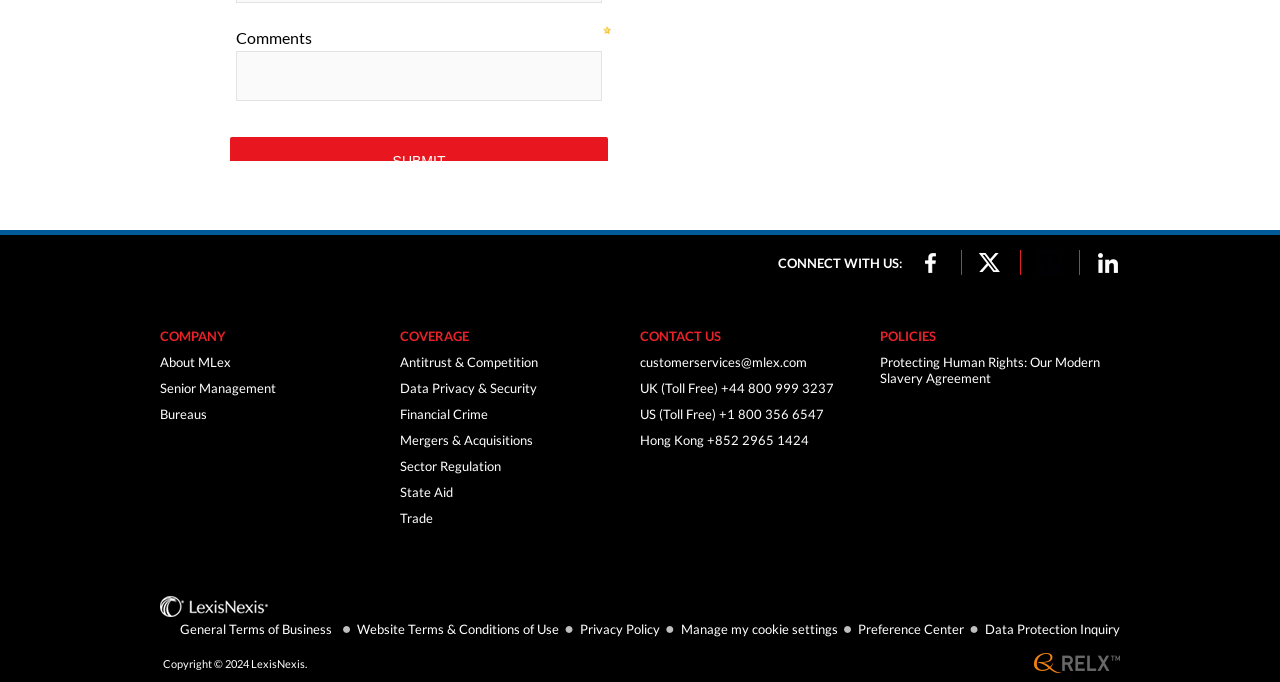Indicate the bounding box coordinates of the clickable region to achieve the following instruction: "Learn about 'Tangoabend' workshop."

None